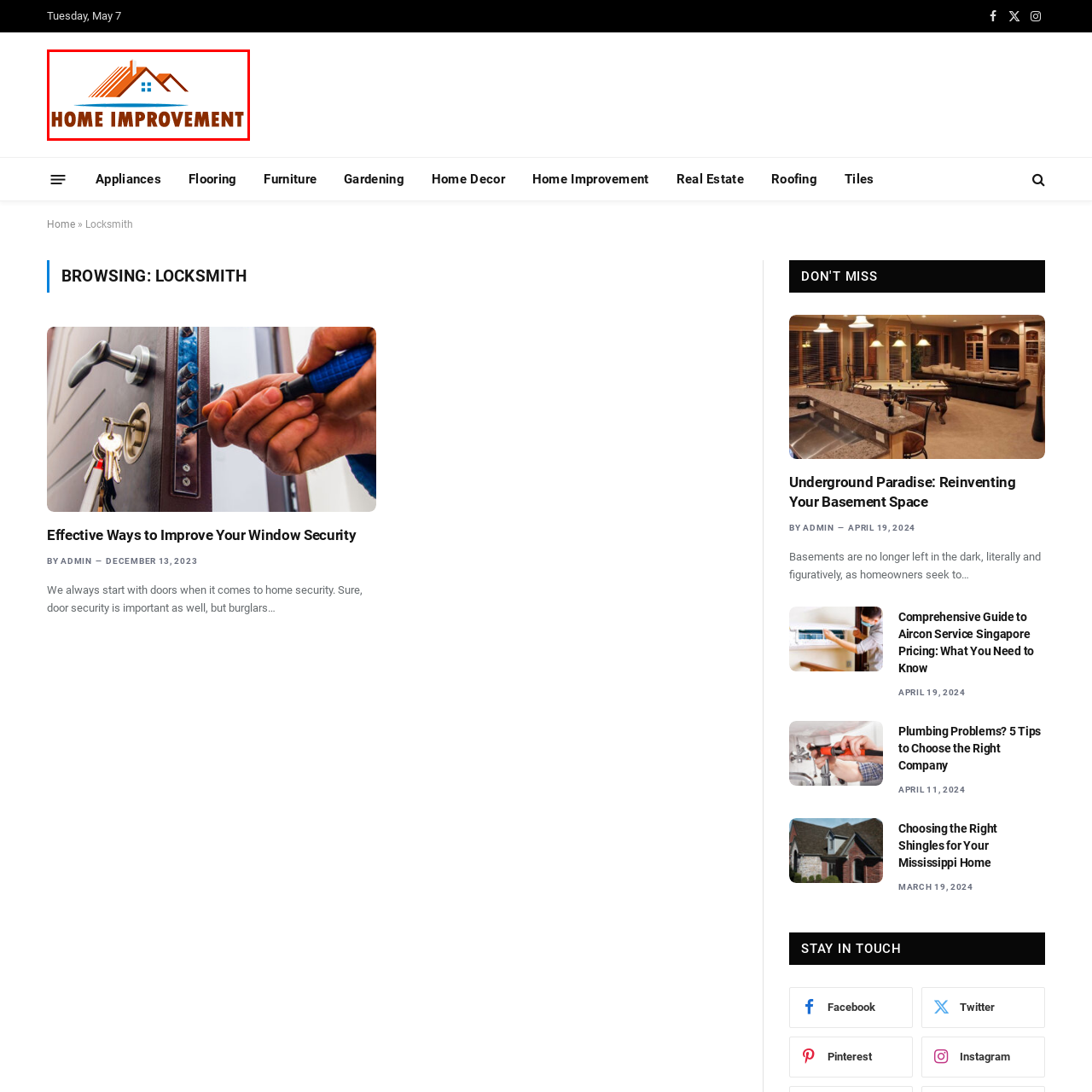What does the blue detail beneath the house icon represent?
Carefully look at the image inside the red bounding box and answer the question in a detailed manner using the visual details present.

The question asks about the significance of the blue detail beneath the house icon. According to the caption, this blue detail suggests a foundation or landscape element, which is a subtle yet important aspect of the logo's design.